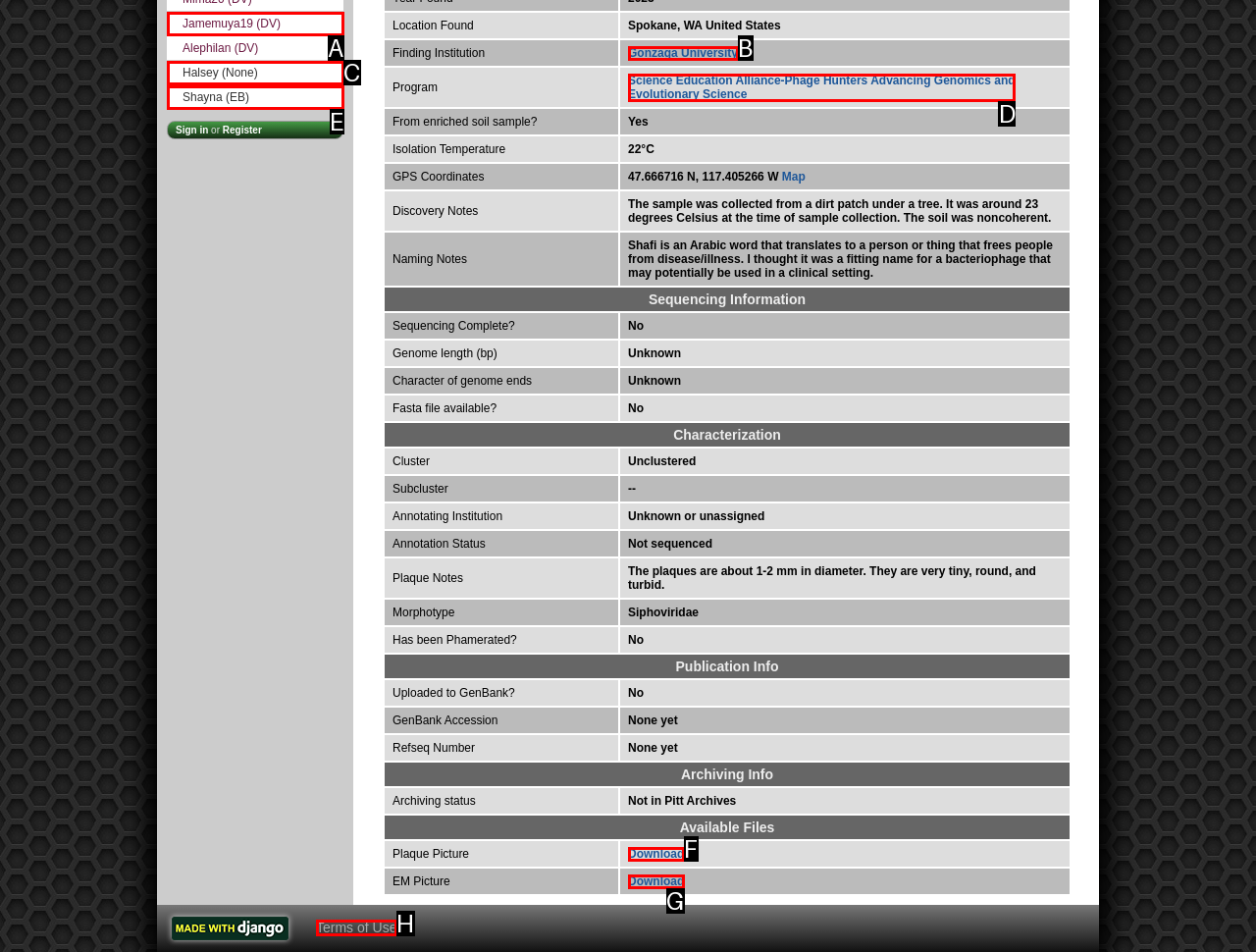Identify the HTML element that best fits the description: Gonzaga University. Respond with the letter of the corresponding element.

B